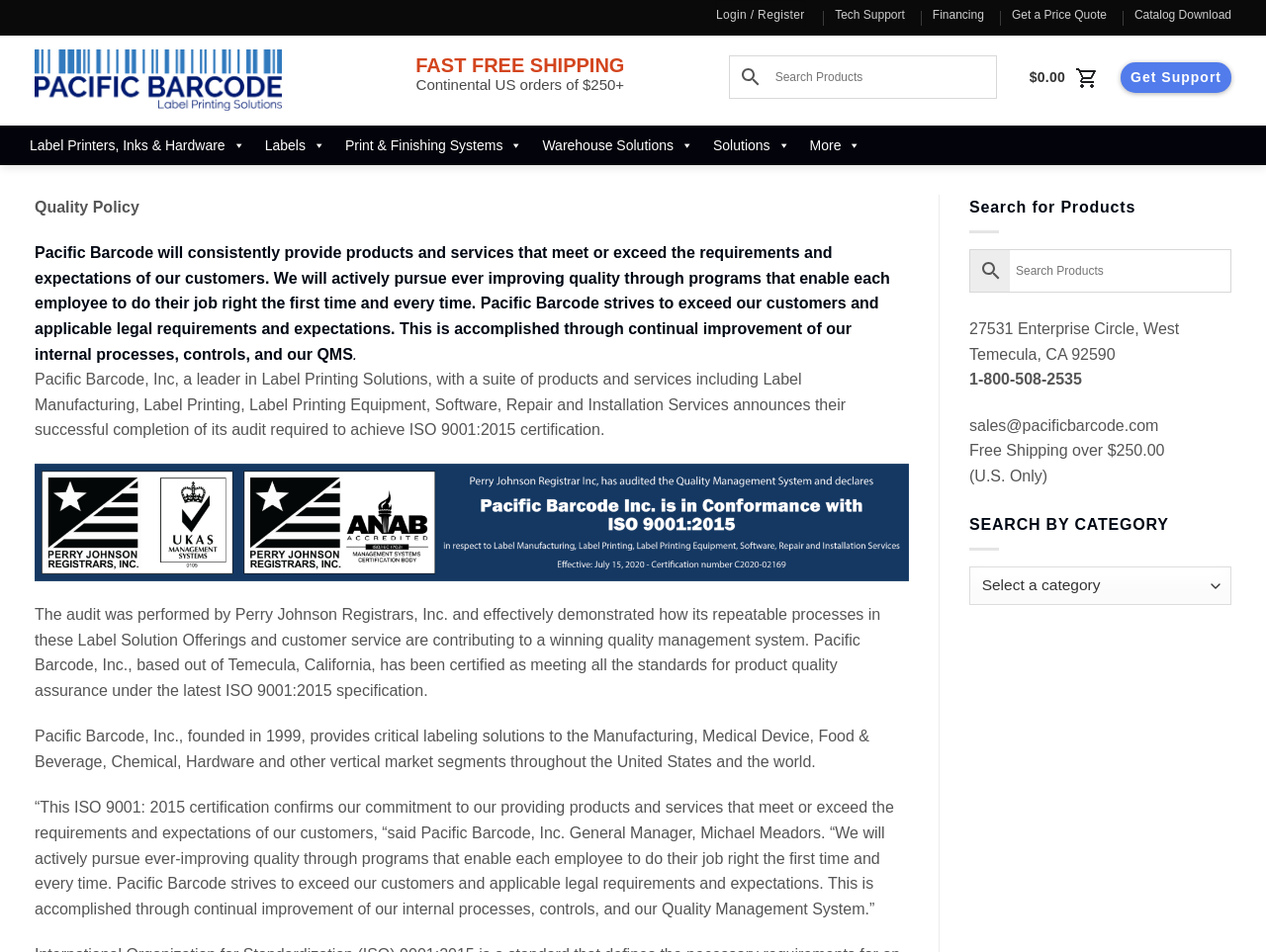What is the company's address?
Provide a concise answer using a single word or phrase based on the image.

27531 Enterprise Circle, West